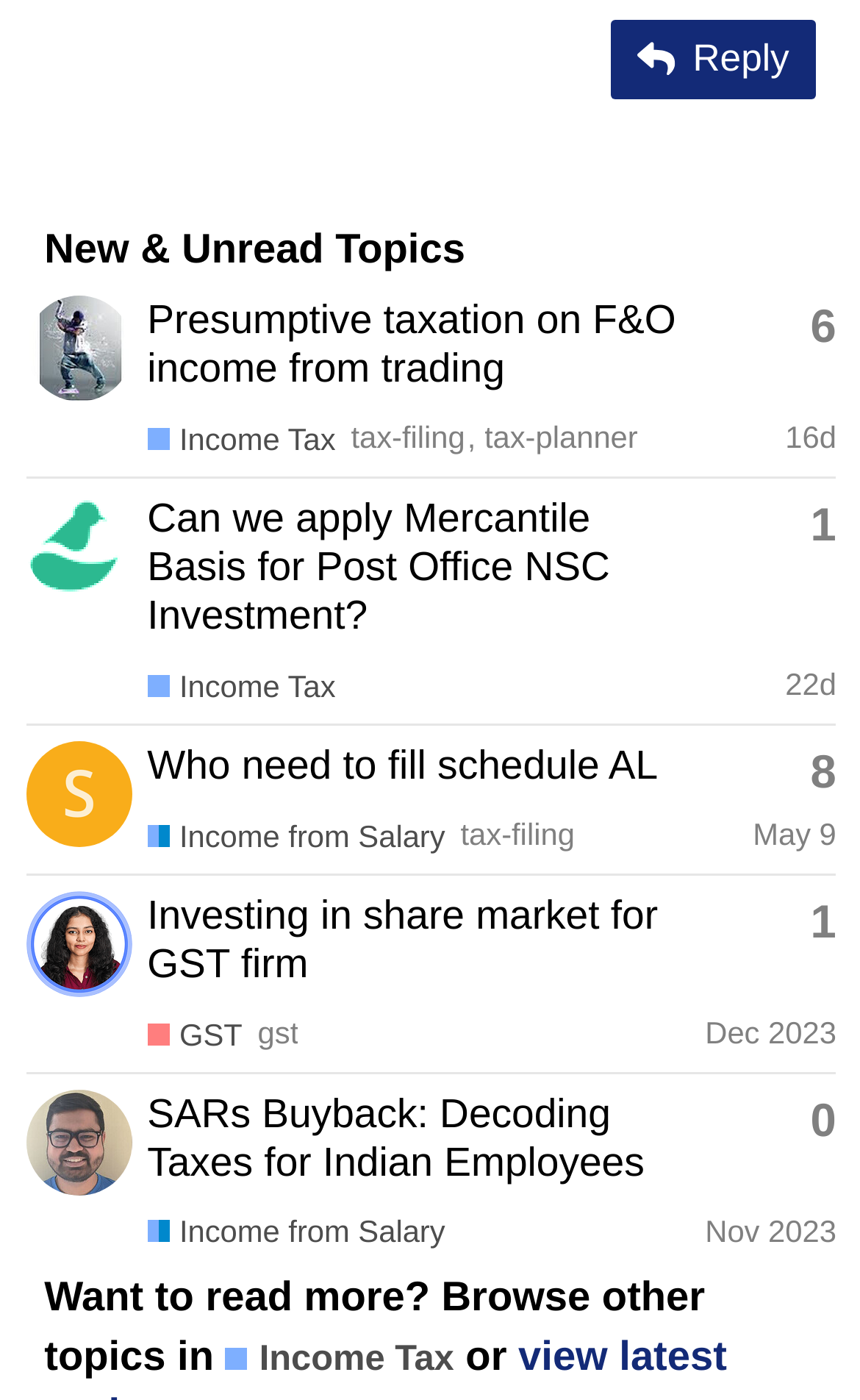Determine the bounding box coordinates for the area that should be clicked to carry out the following instruction: "View the topic 'Presumptive taxation on F&O income from trading'".

[0.171, 0.211, 0.786, 0.279]